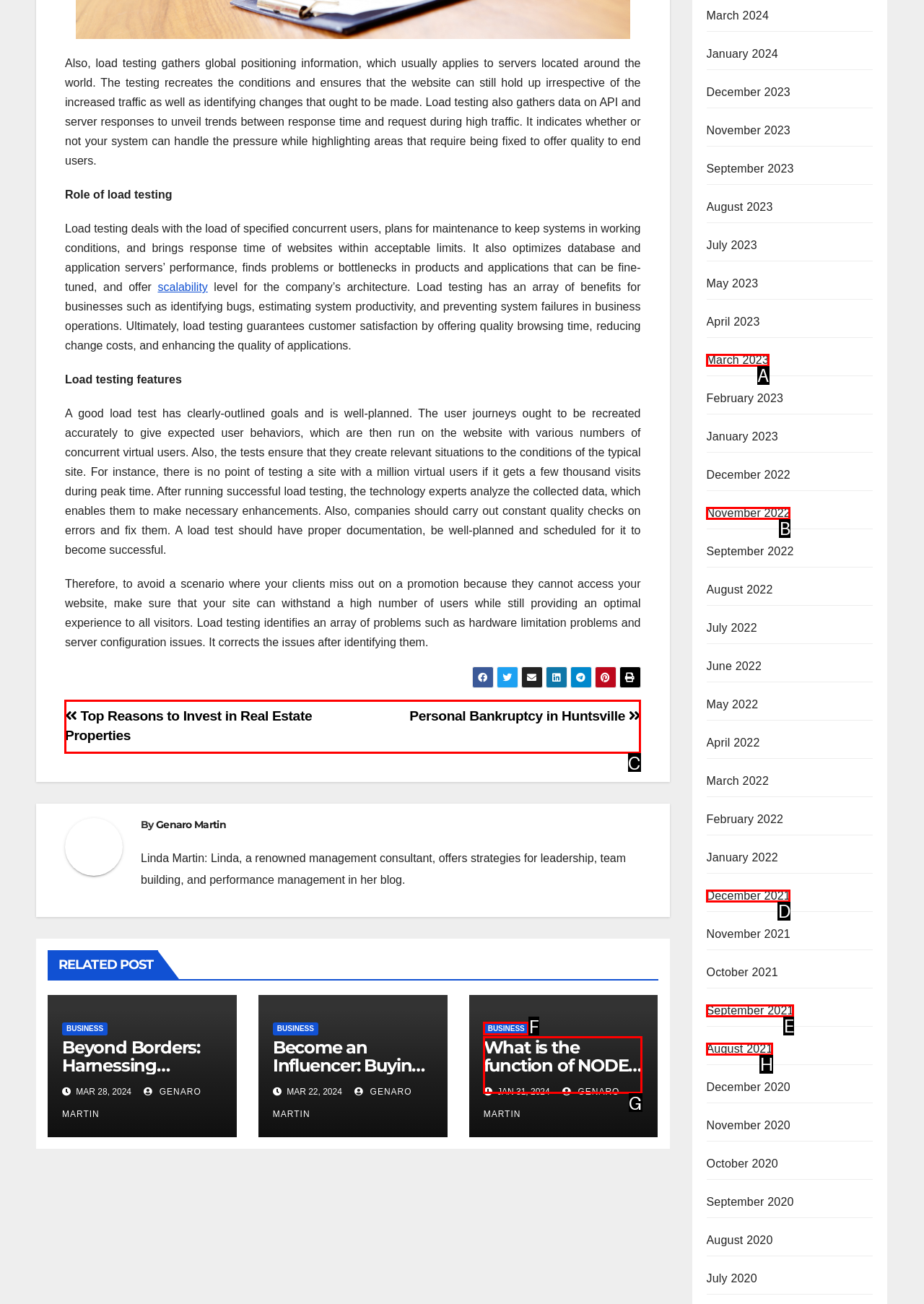Determine the letter of the UI element I should click on to complete the task: Click on the 'Posts' navigation from the provided choices in the screenshot.

C